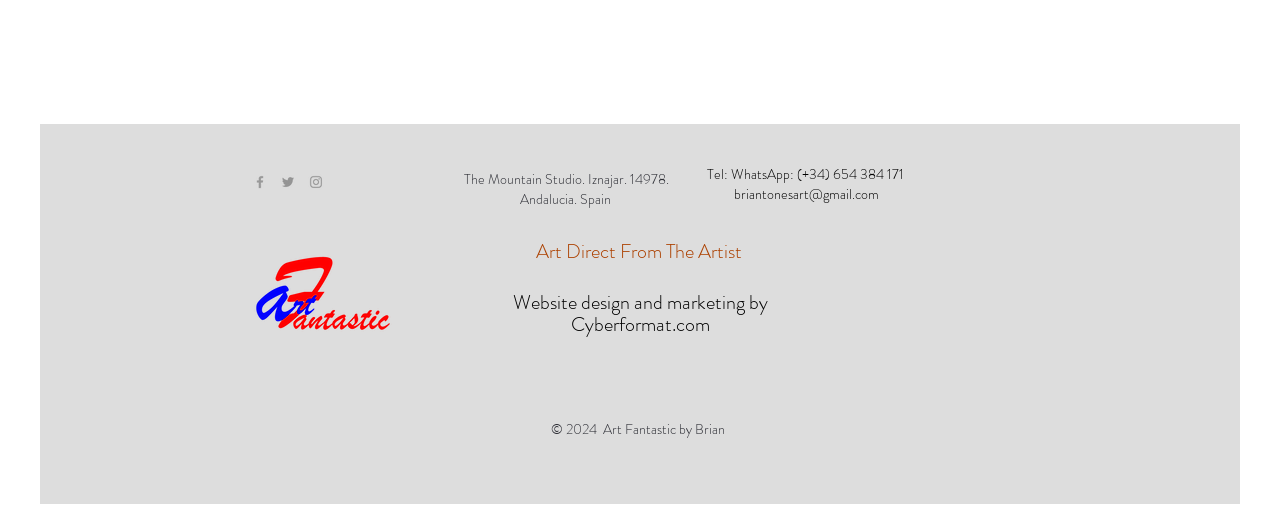What is the location of the studio mentioned on the webpage?
Please look at the screenshot and answer using one word or phrase.

Iznajar, Andalucia, Spain